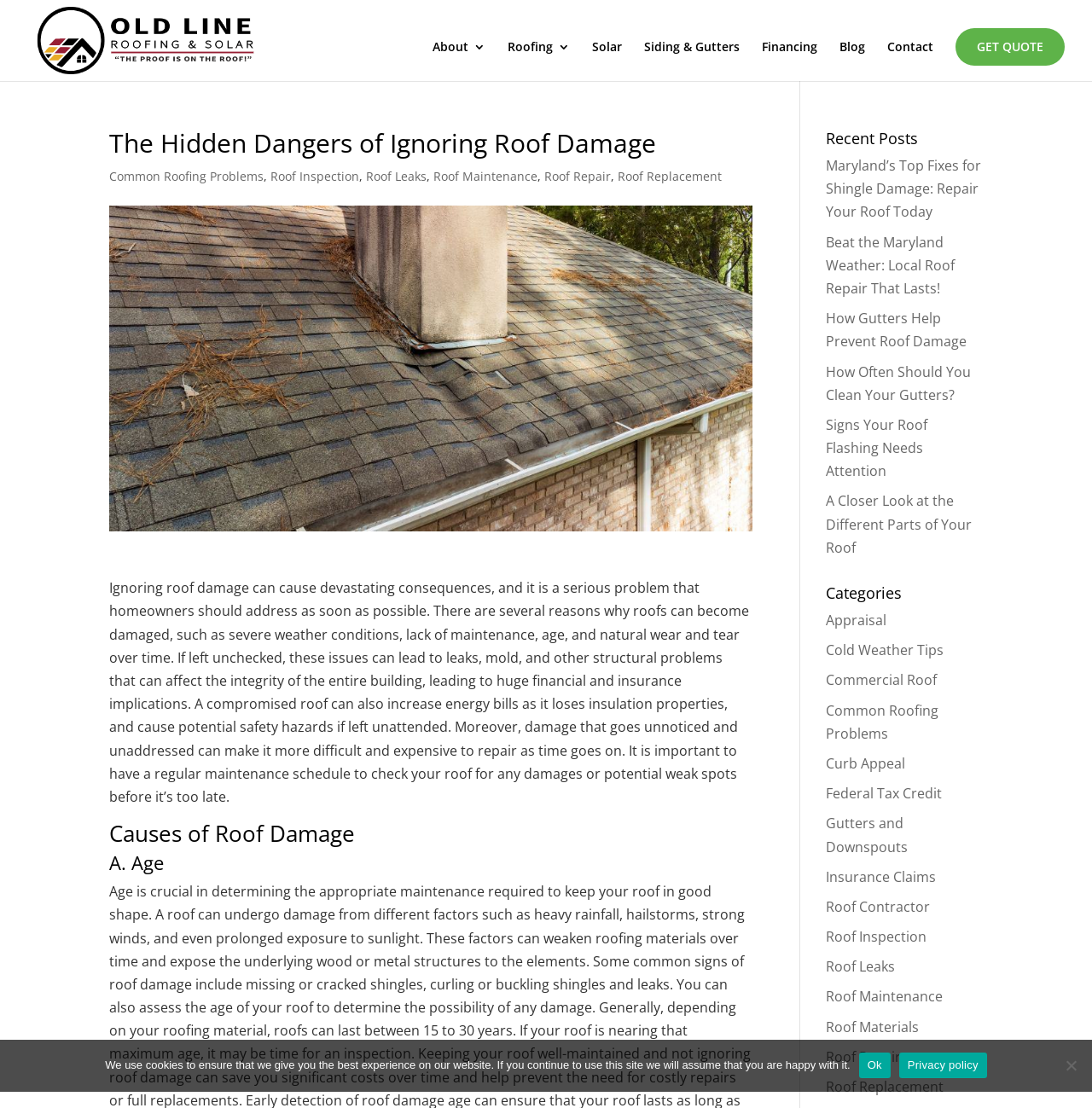What is the purpose of regular roof maintenance?
Please provide a single word or phrase answer based on the image.

To prevent damage